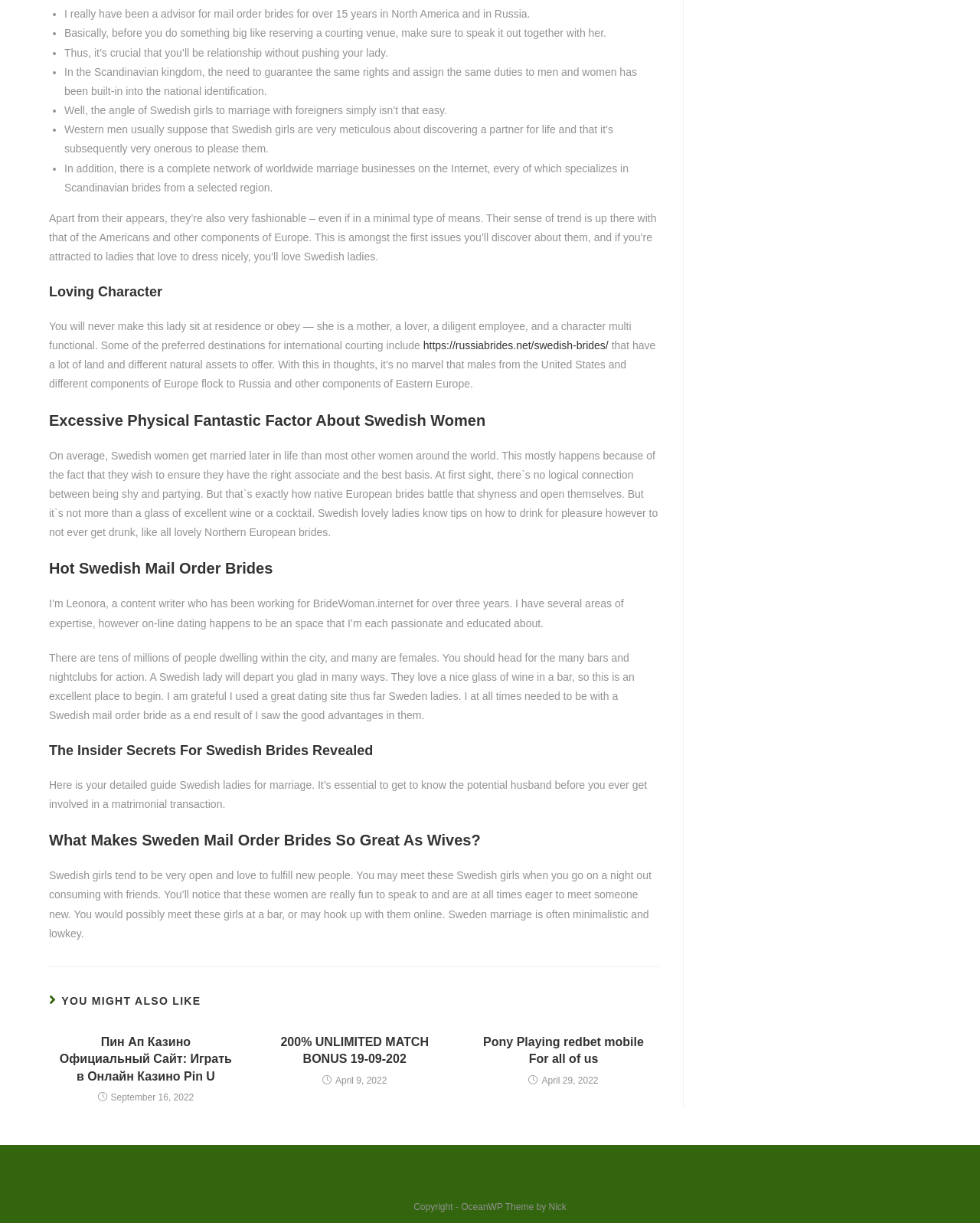Give a concise answer using only one word or phrase for this question:
What is the author's profession?

Content writer